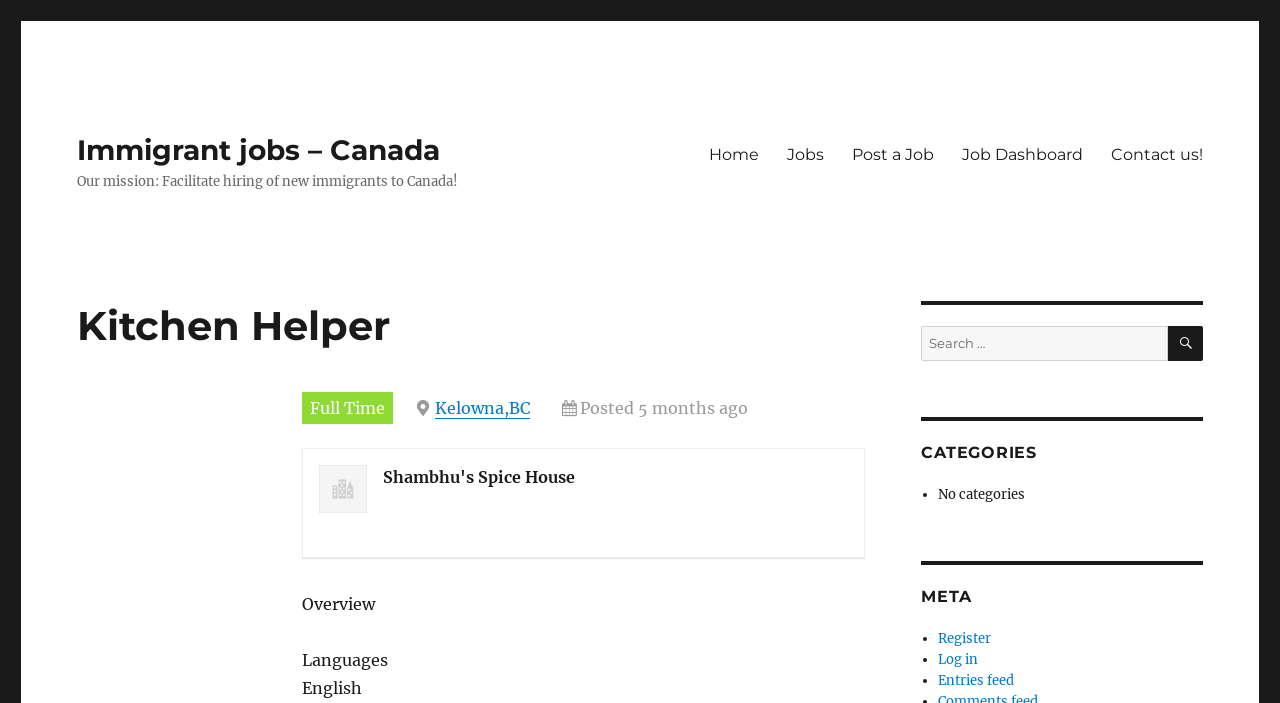What is the purpose of the search box?
Using the image as a reference, give a one-word or short phrase answer.

Search for jobs